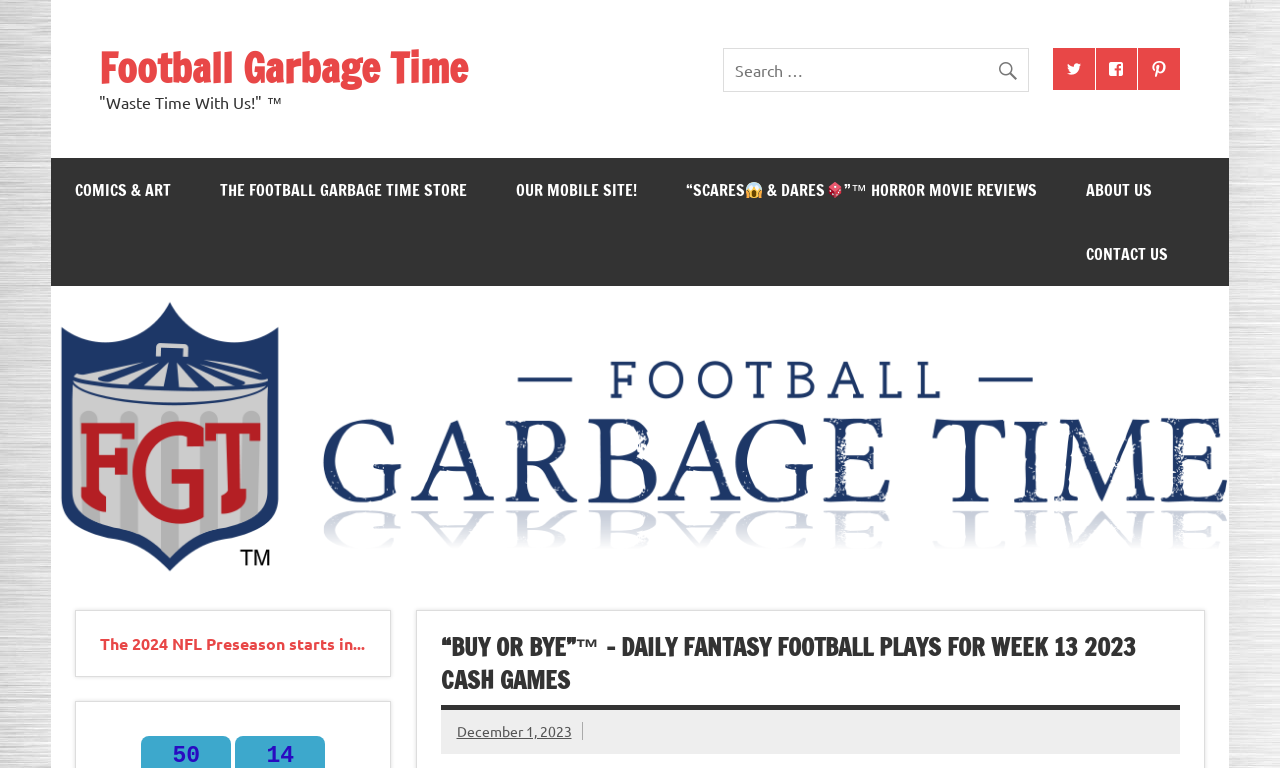Please specify the coordinates of the bounding box for the element that should be clicked to carry out this instruction: "Go to Football Garbage Time homepage". The coordinates must be four float numbers between 0 and 1, formatted as [left, top, right, bottom].

[0.078, 0.051, 0.366, 0.125]